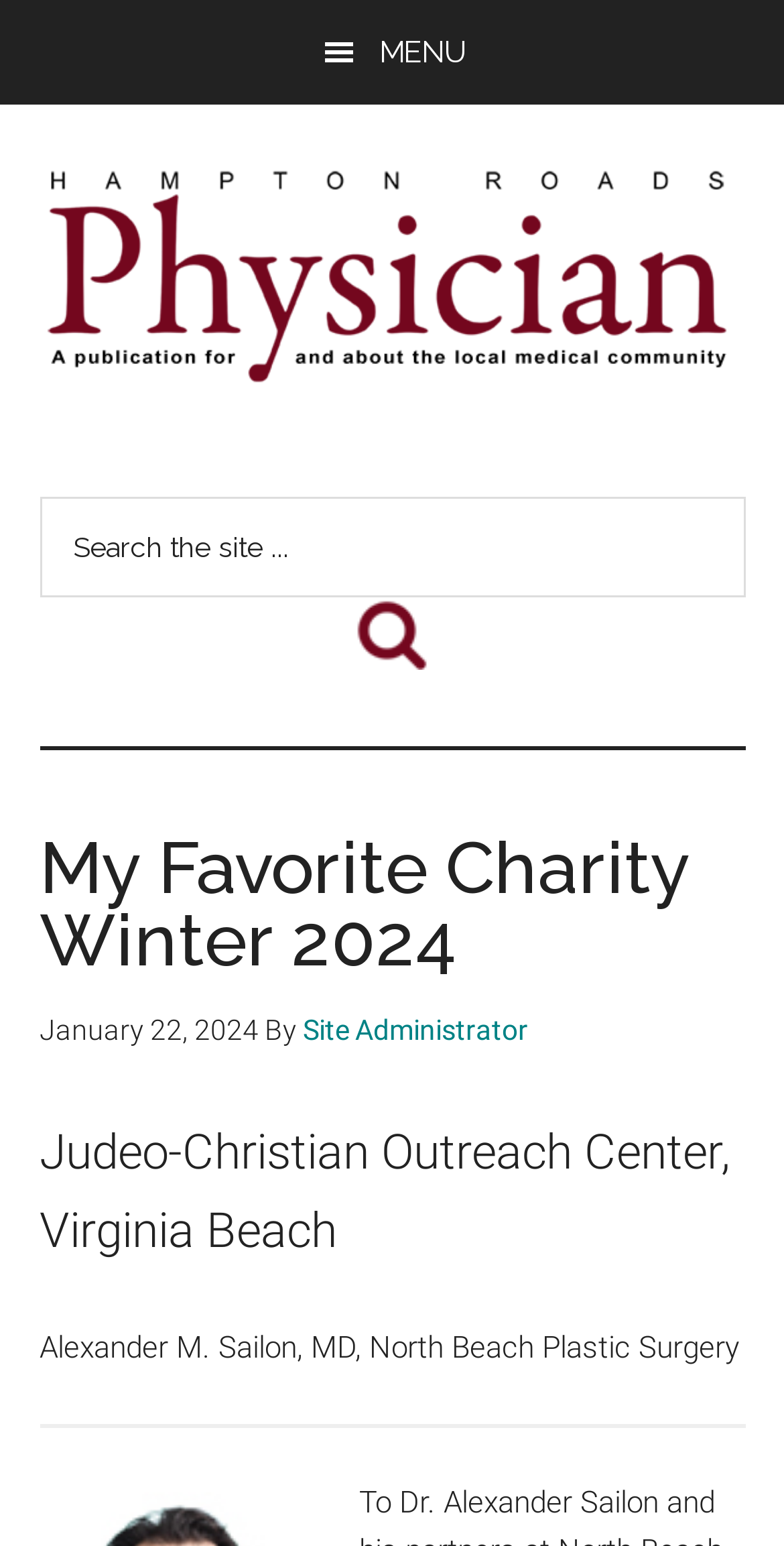Respond with a single word or phrase for the following question: 
What is the location of the charity?

Virginia Beach